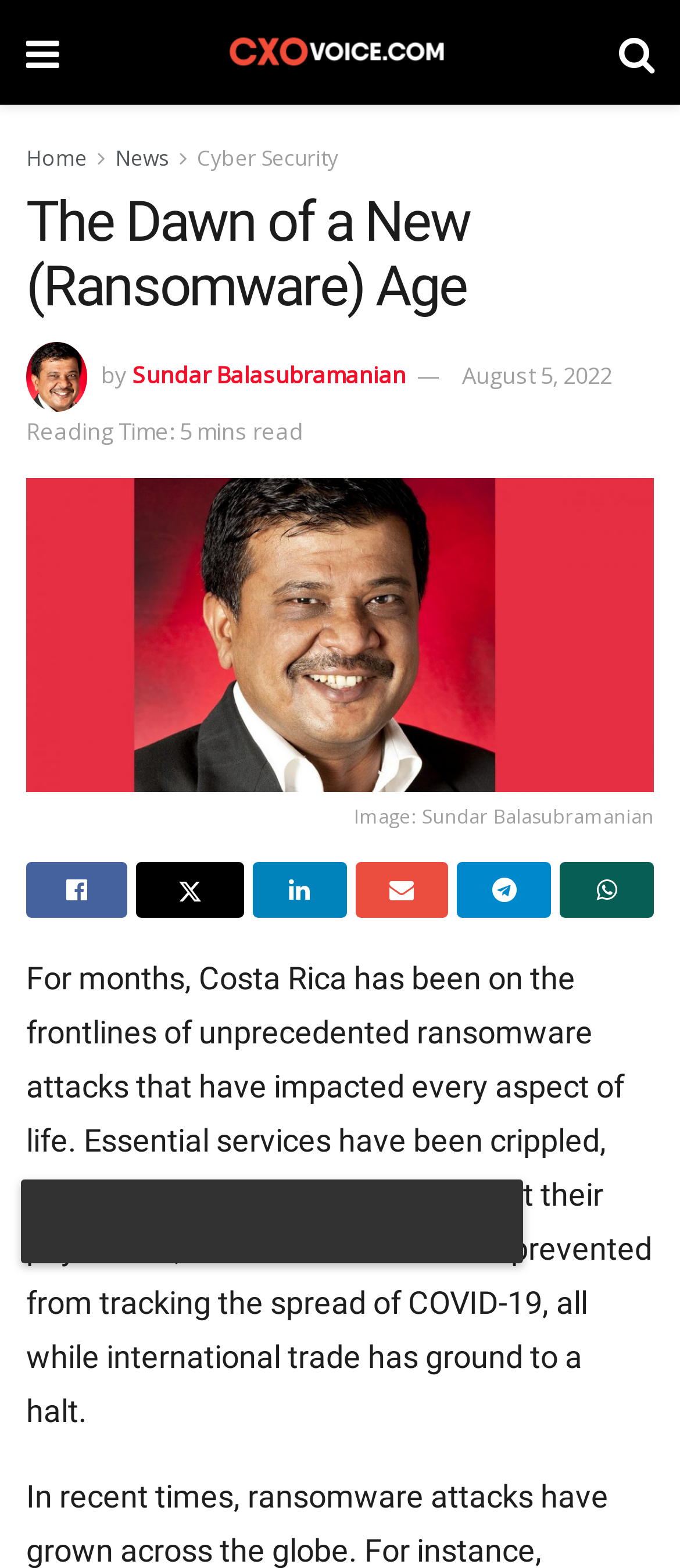Pinpoint the bounding box coordinates of the clickable element to carry out the following instruction: "View the image of Sundar Balasubramanian."

[0.038, 0.218, 0.128, 0.263]